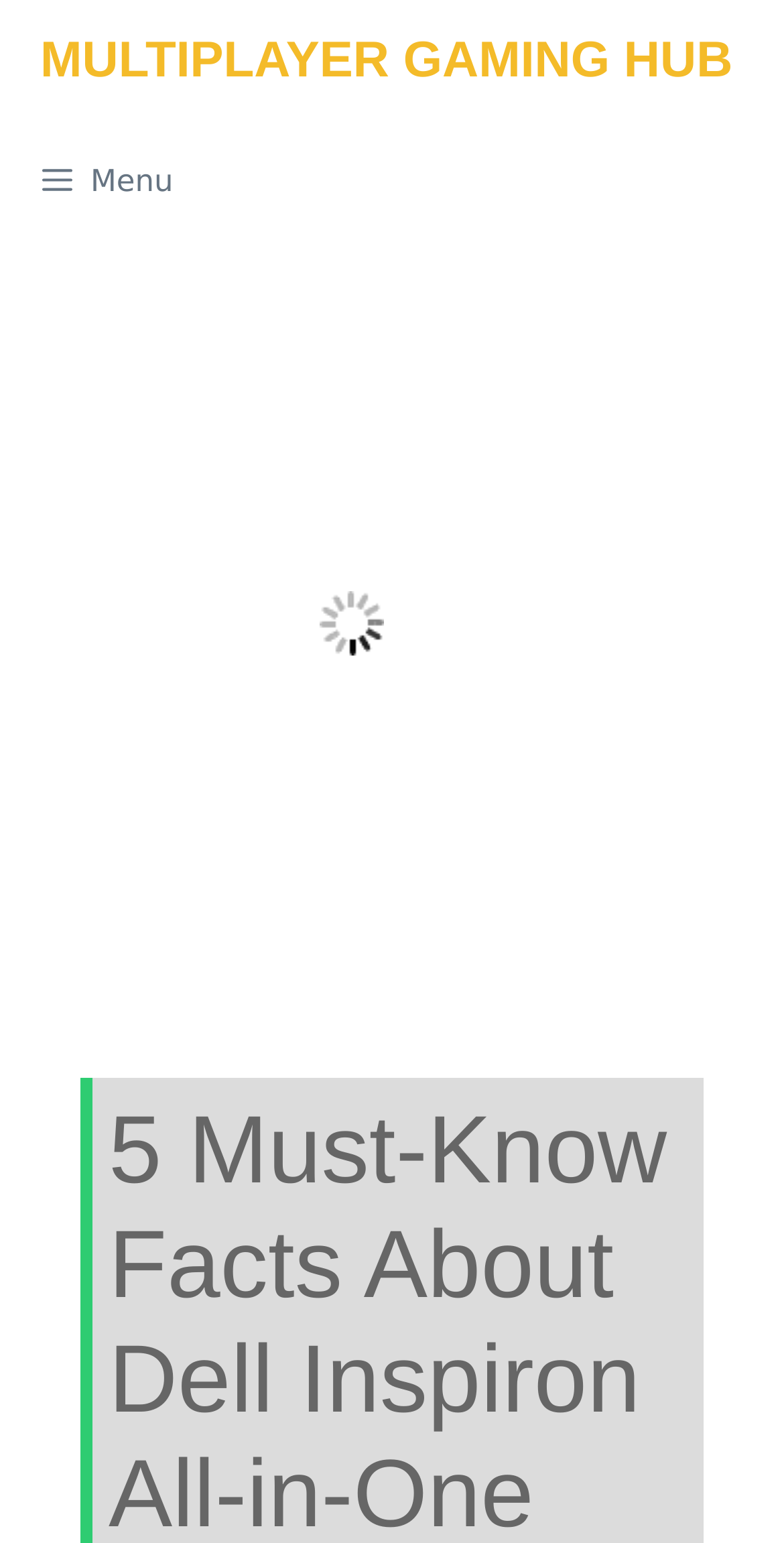Please find the bounding box for the UI component described as follows: "Multiplayer Gaming Hub".

[0.051, 0.0, 0.934, 0.078]